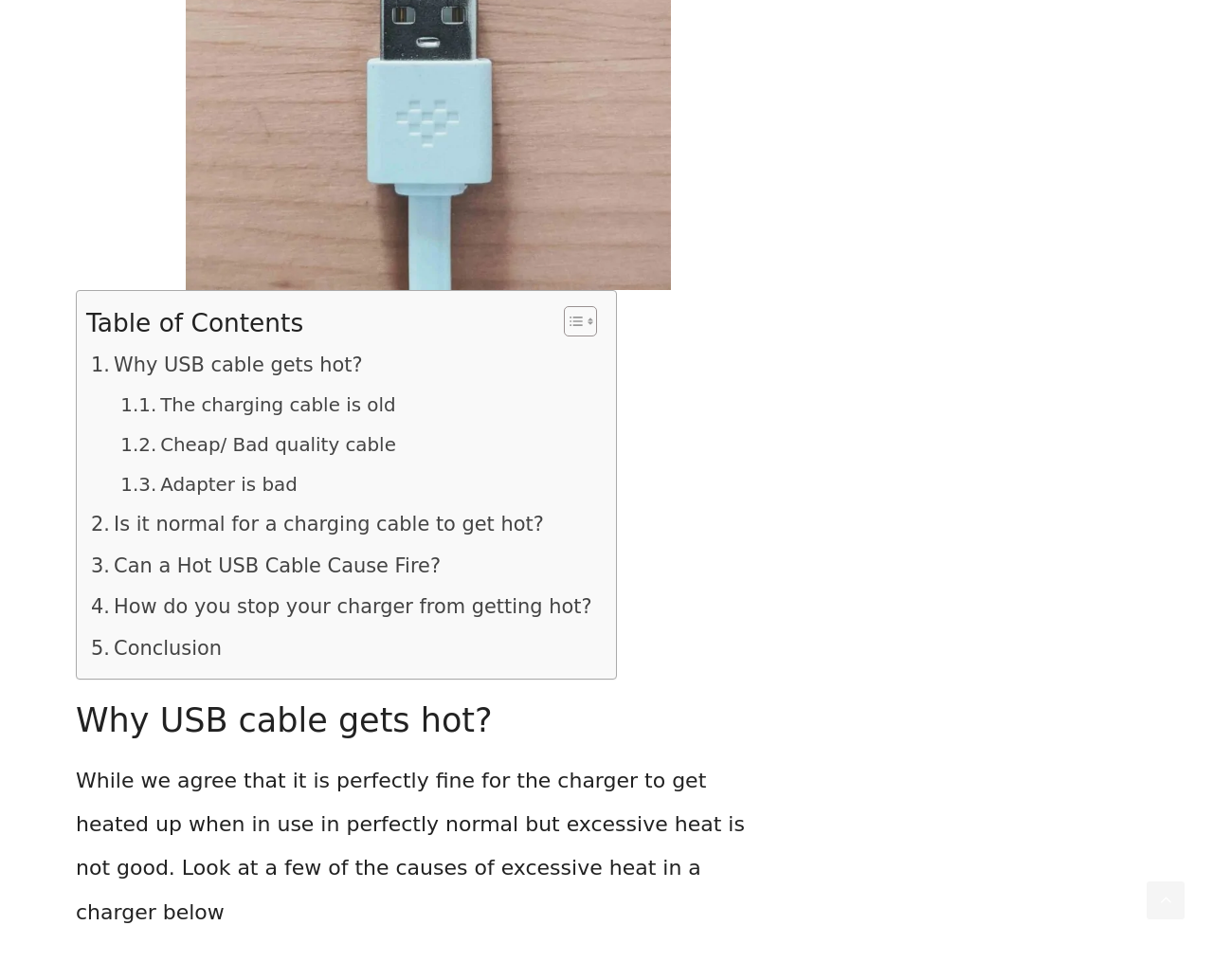Identify the bounding box coordinates of the element that should be clicked to fulfill this task: "Toggle Table of Content". The coordinates should be provided as four float numbers between 0 and 1, i.e., [left, top, right, bottom].

[0.453, 0.311, 0.488, 0.344]